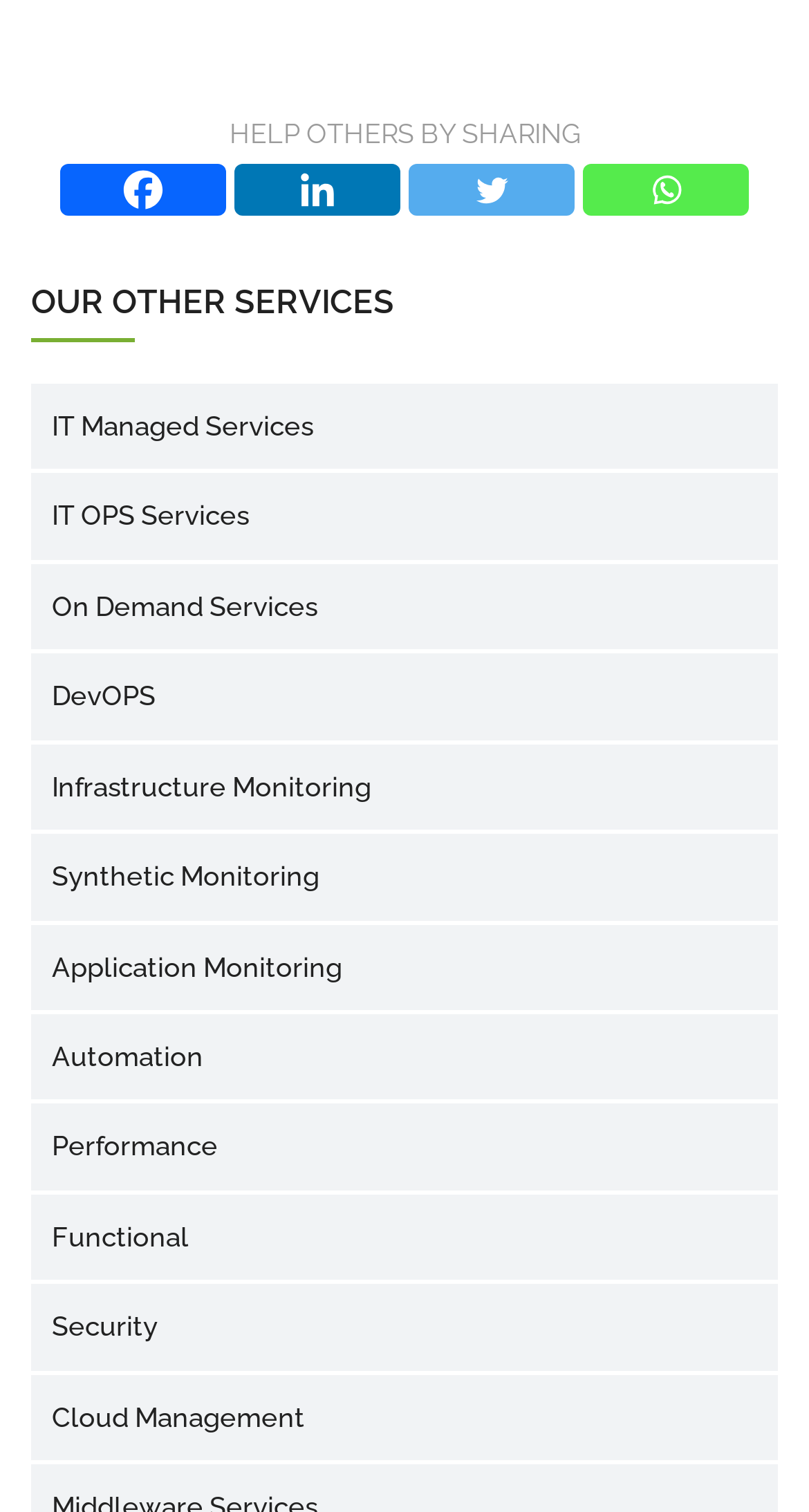Locate the bounding box coordinates of the element's region that should be clicked to carry out the following instruction: "Learn about Automation". The coordinates need to be four float numbers between 0 and 1, i.e., [left, top, right, bottom].

[0.038, 0.671, 0.962, 0.728]